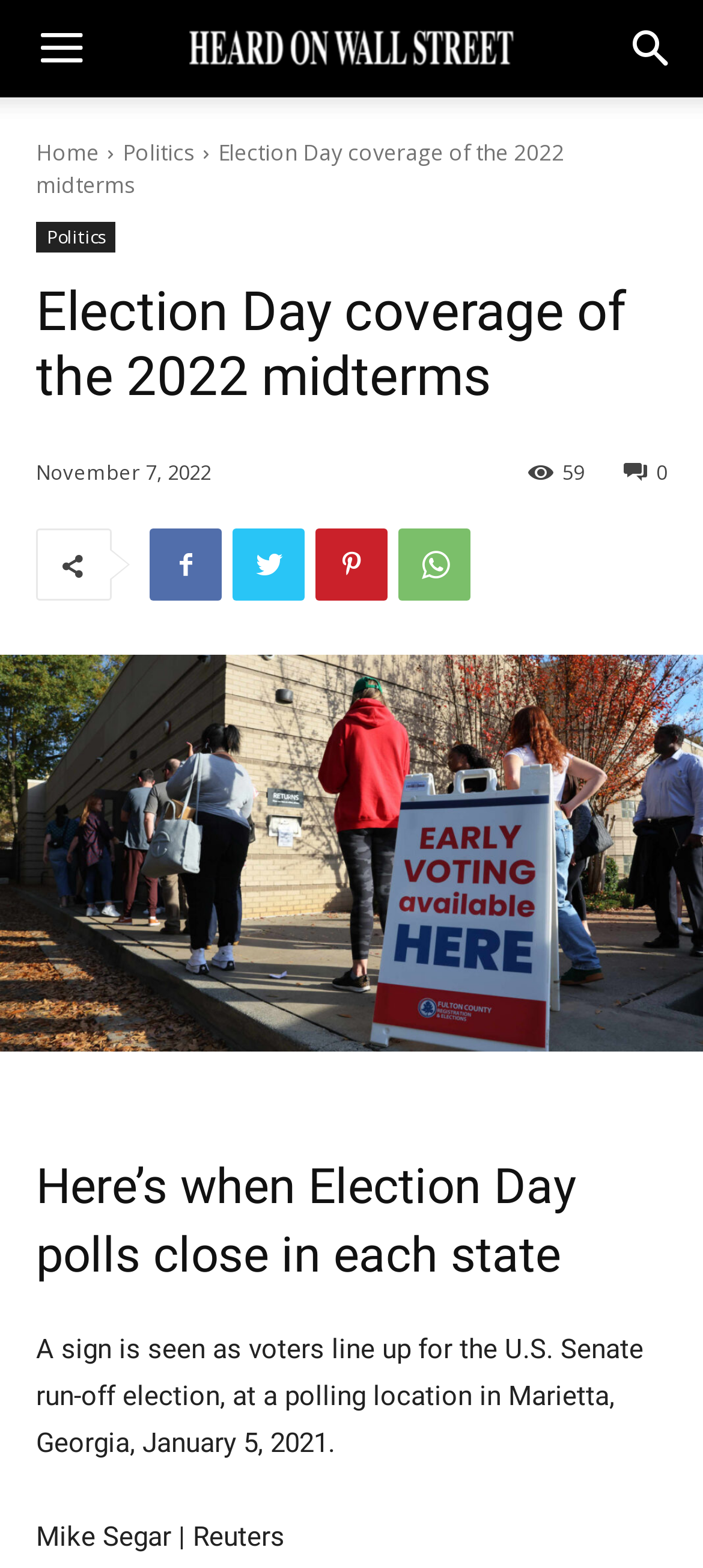What is the caption of the image?
Utilize the image to construct a detailed and well-explained answer.

I found the caption of the image by looking at the StaticText element below the image. The caption is a description of the image, which shows voters lining up for the U.S. Senate run-off election in Marietta, Georgia.